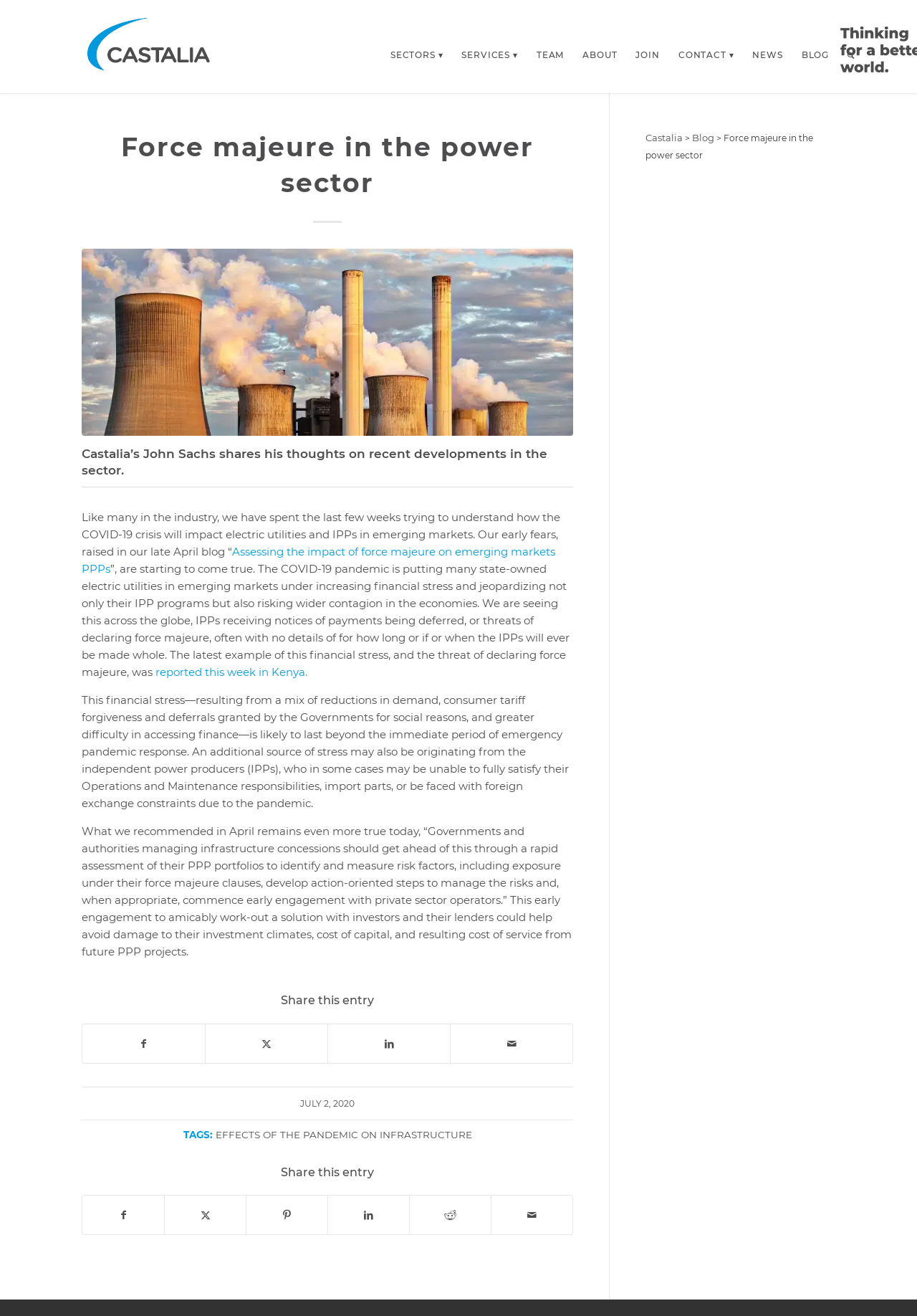Determine the main headline of the webpage and provide its text.

Force majeure in the power sector